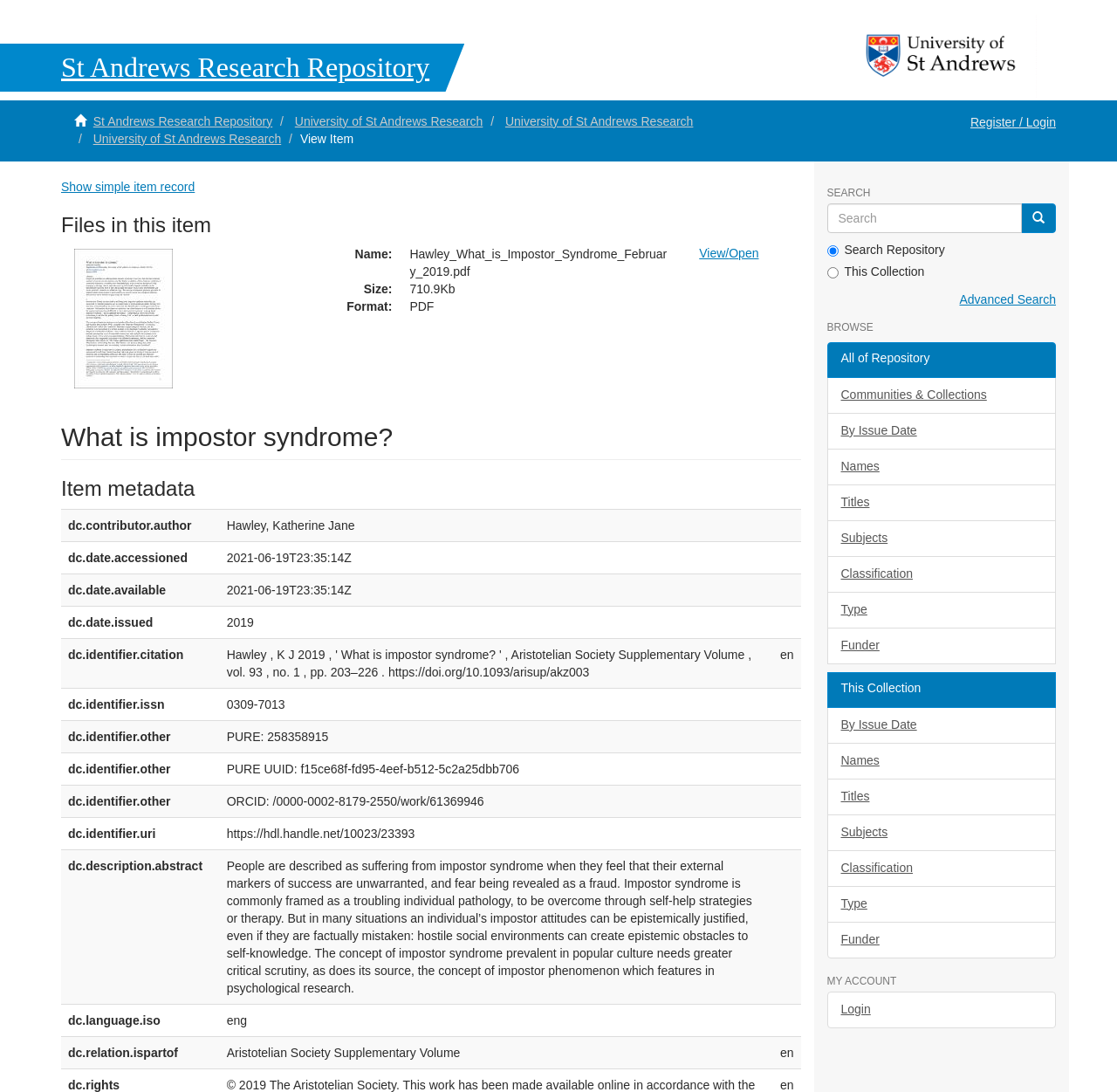What is the date the item was accessed?
Please provide a comprehensive answer based on the information in the image.

I found the answer by looking at the item metadata section, where it lists the 'dc.date.accessioned' field, which has the value '2021-06-19T23:35:14Z'.